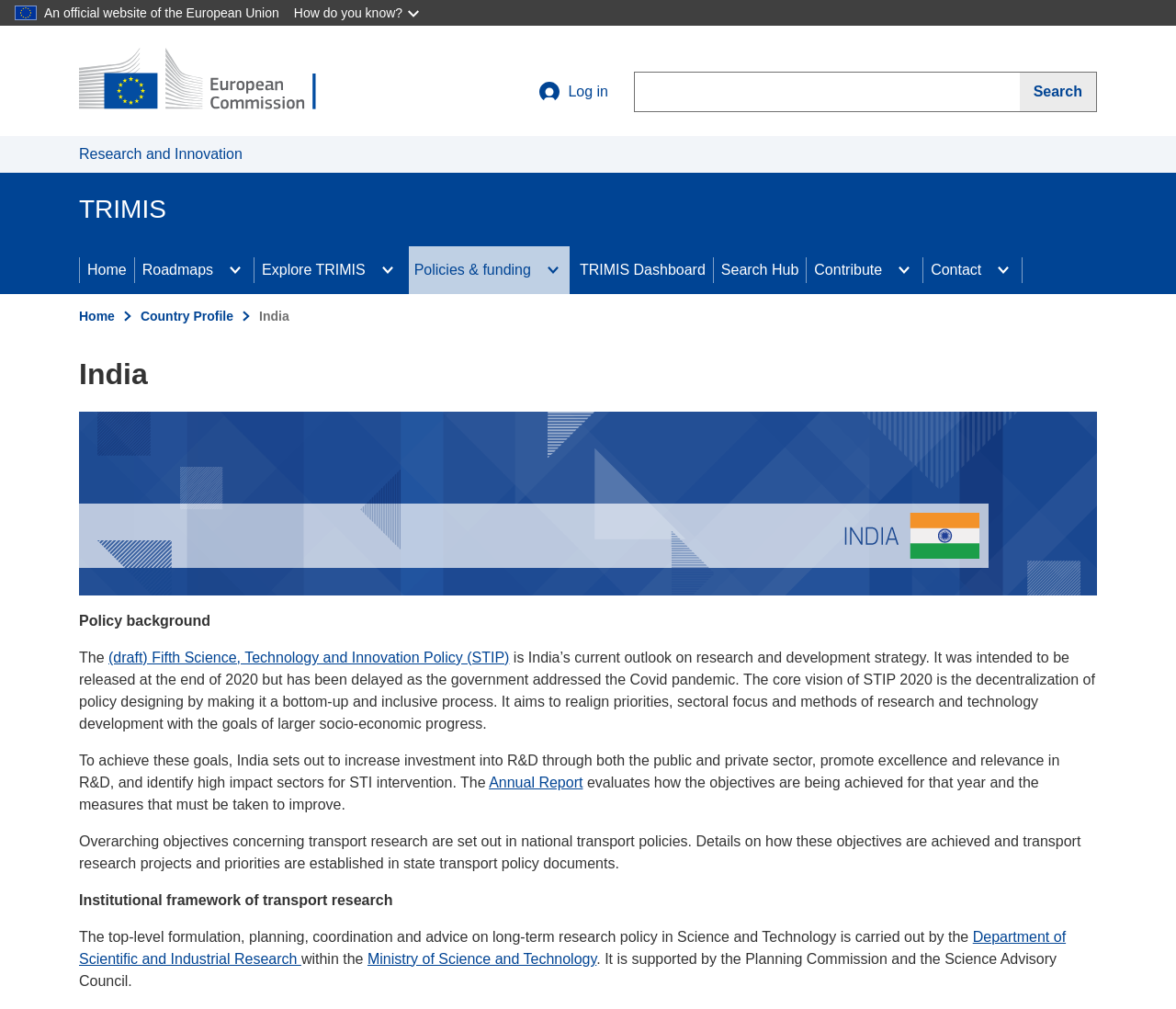What is the purpose of the Annual Report?
Please use the image to deliver a detailed and complete answer.

I determined the answer by reading the static text 'The Annual Report evaluates how the objectives are being achieved for that year and the measures that must be taken to improve.' on the webpage, which suggests that the purpose of the Annual Report is to evaluate the objectives.